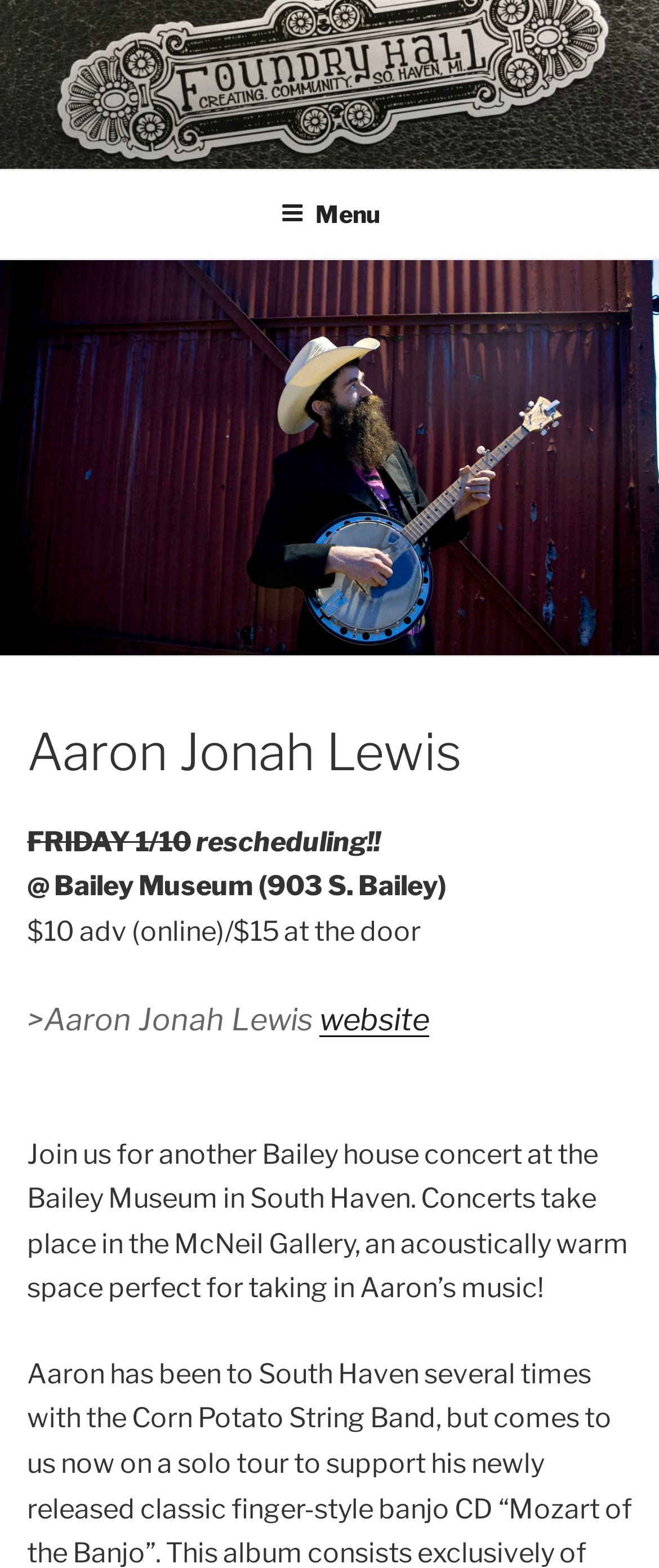Offer a comprehensive description of the webpage’s content and structure.

The webpage appears to be an event page for a concert by Aaron Jonah Lewis at the Bailey Museum. At the top, there is a link to "FOUNDRY HALL" and a static text "Building Community Through Music since 2007". Below this, there is a top menu navigation bar that spans the entire width of the page.

The main content of the page is organized under a header section with the title "Aaron Jonah Lewis". Below the title, there is a section with details about the concert. The date "FRIDAY 1/10" is prominently displayed, followed by the text "rescheduling!!" and the venue information "@ Bailey Museum (903 S. Bailey)". The ticket prices "$10 adv (online)/$15 at the door" are listed below.

Following this, there is a blockquote section that contains a quote from Aaron Jonah Lewis, with a link to his website. The quote is preceded by a greater-than symbol ">". Below the blockquote, there is a paragraph of text that provides more information about the concert, including the location of the McNeil Gallery at the Bailey Museum in South Haven.

Overall, the webpage is focused on providing details about the upcoming concert, with a clear and organized layout that makes it easy to find the necessary information.